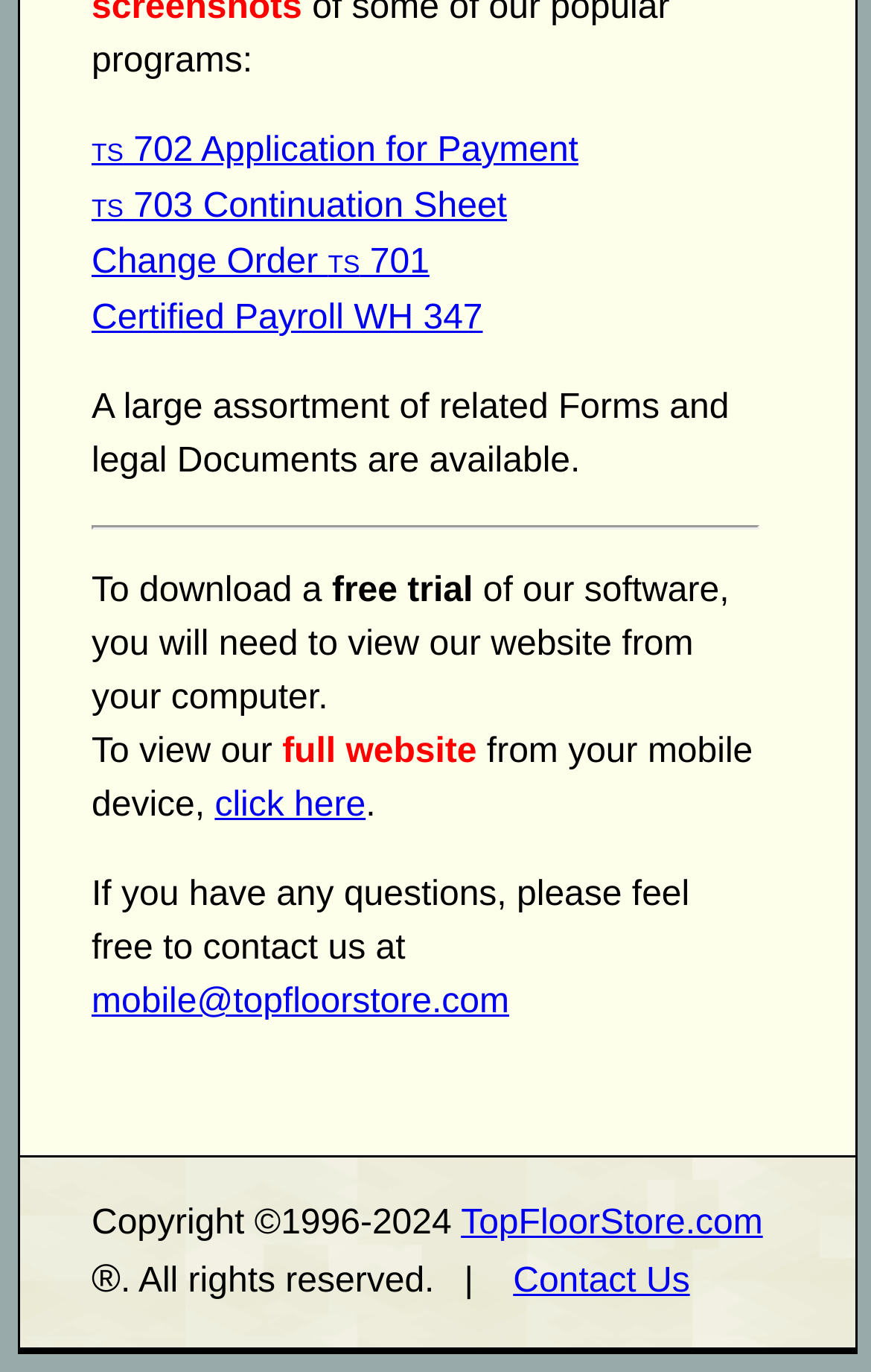Please answer the following question using a single word or phrase: 
What forms are available for download?

TS 702, TS 703, etc.